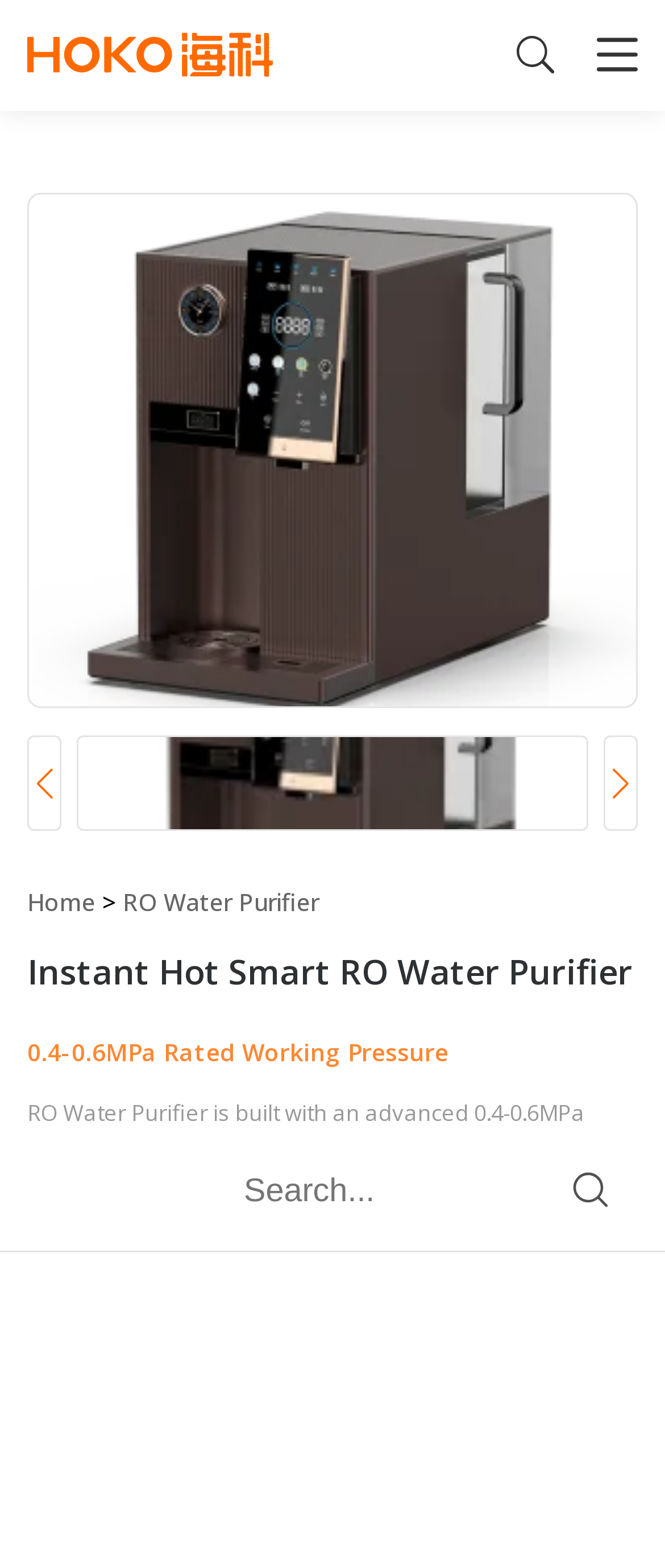Using the webpage screenshot, find the UI element described by RO Water Purifier. Provide the bounding box coordinates in the format (top-left x, top-left y, bottom-right x, bottom-right y), ensuring all values are floating point numbers between 0 and 1.

[0.185, 0.565, 0.479, 0.585]